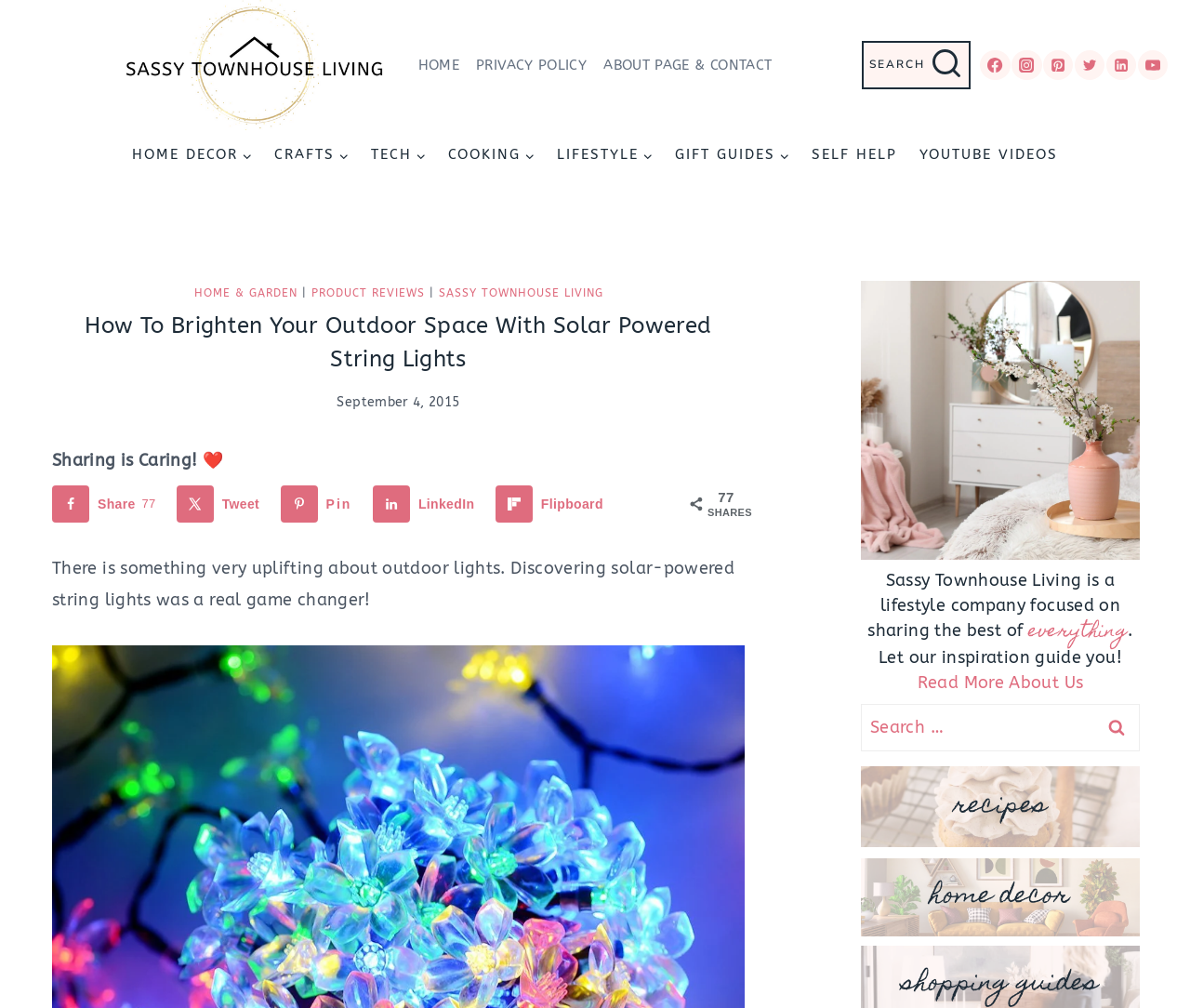Mark the bounding box of the element that matches the following description: "YouTube Videos".

[0.763, 0.13, 0.898, 0.177]